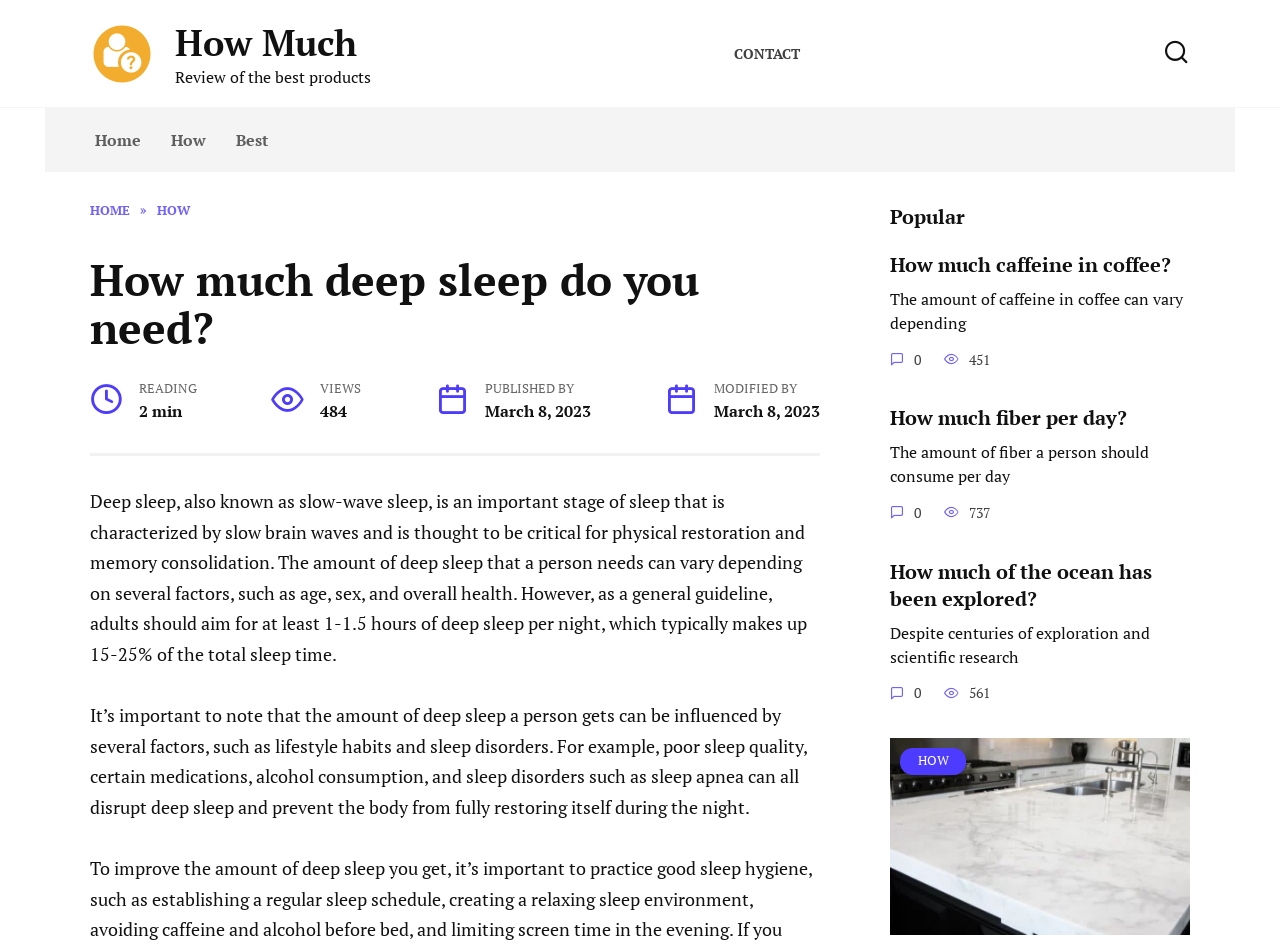Determine the bounding box coordinates of the region I should click to achieve the following instruction: "Click on the 'How' link". Ensure the bounding box coordinates are four float numbers between 0 and 1, i.e., [left, top, right, bottom].

[0.122, 0.114, 0.173, 0.182]